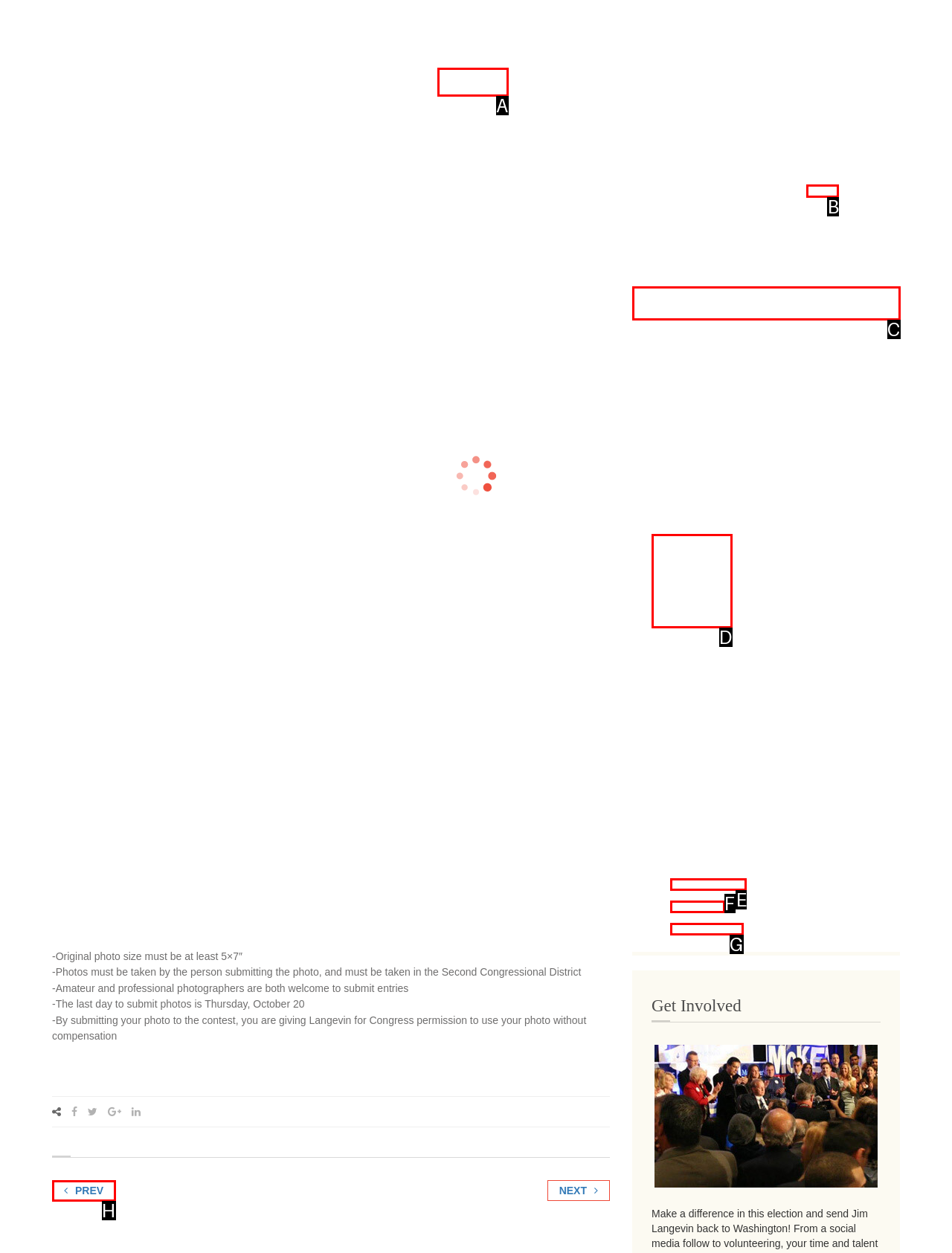Determine which option aligns with the description: Media Coverage. Provide the letter of the chosen option directly.

E